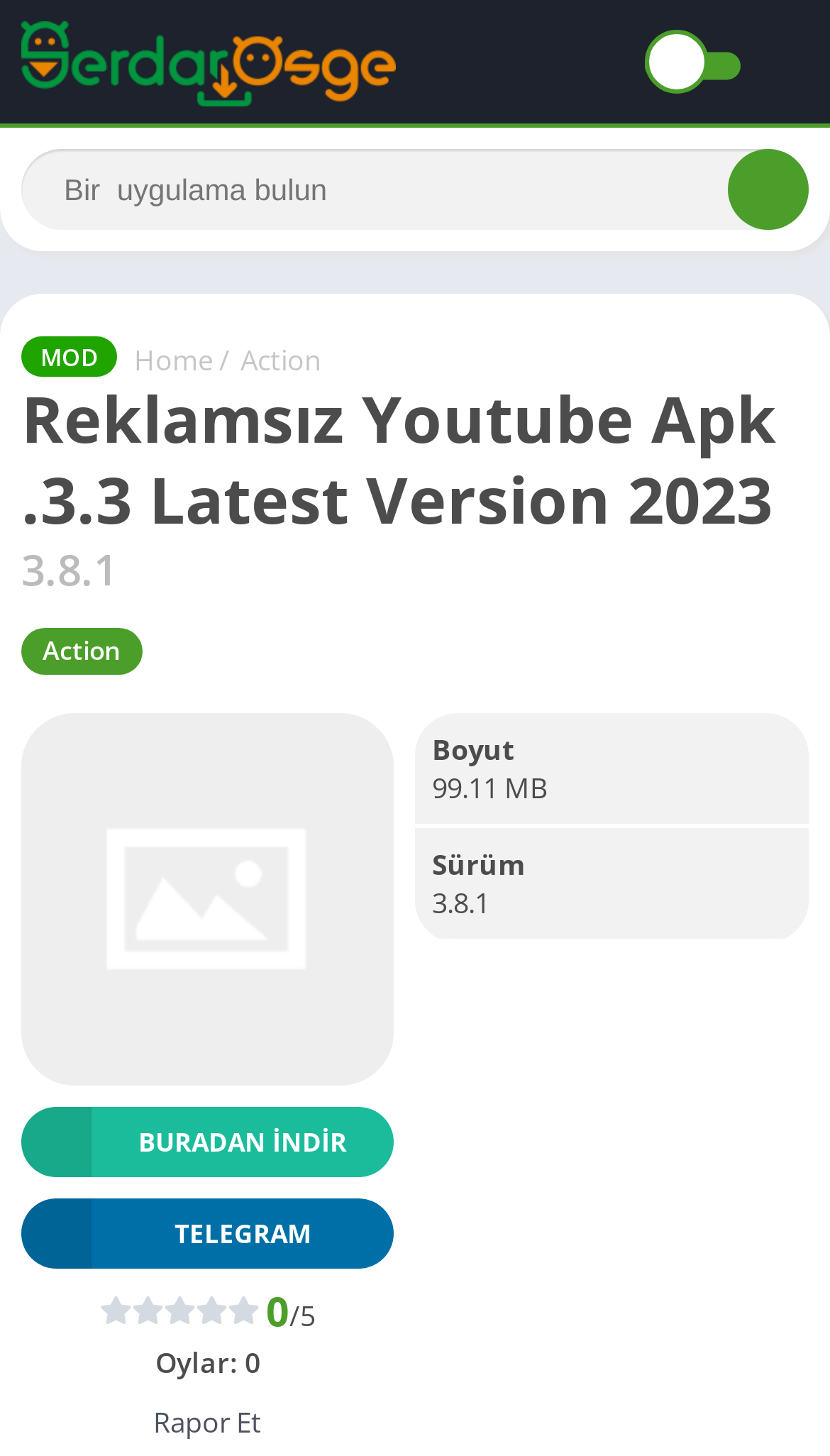Identify the bounding box coordinates of the region that needs to be clicked to carry out this instruction: "Click on MOD". Provide these coordinates as four float numbers ranging from 0 to 1, i.e., [left, top, right, bottom].

[0.049, 0.234, 0.118, 0.256]